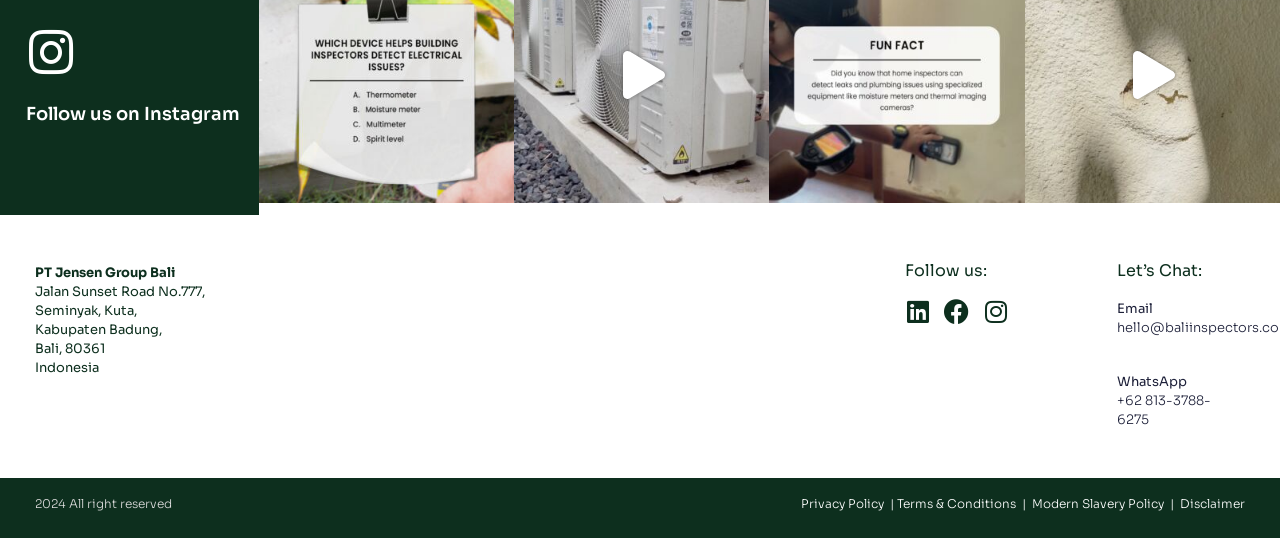Using the image as a reference, answer the following question in as much detail as possible:
What is the company name?

The company name can be found in the static text element located at the top of the webpage, which reads 'PT Jensen Group Bali'.